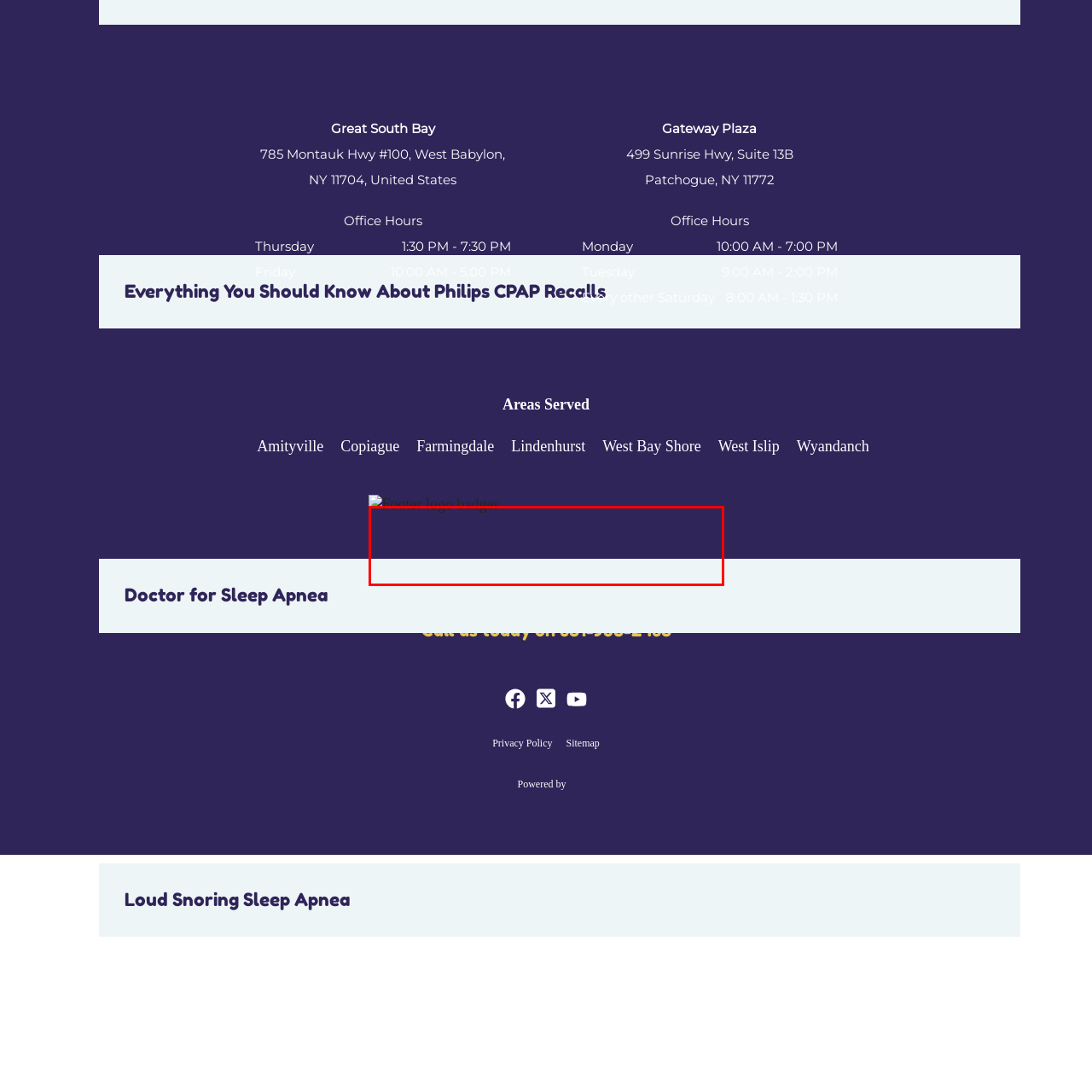Explain in detail what is happening in the image enclosed by the red border.

The image showcases a series of logo badges typically used in website footers, likely representing affiliations or certifications related to the services offered by the site. These badges are visually grouped together and serve as a mark of credibility and trustworthiness, enhancing the overall professional appearance of the webpage. Positioned towards the lower part of the site, they contribute to a well-organized footer section, which may also include contact information and links to social media platforms, affirming the establishment's presence and engagement with its audience.